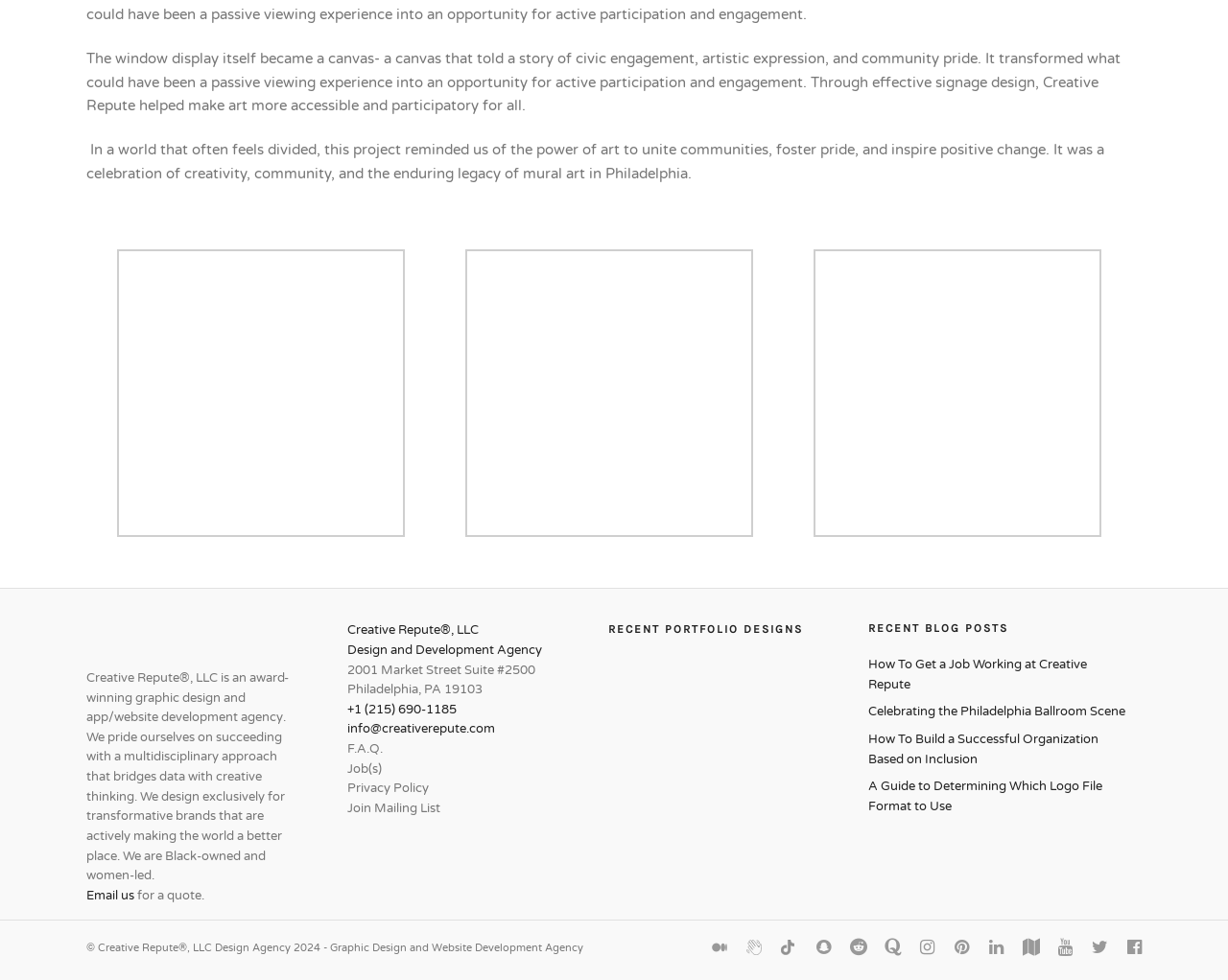What is the name of the company?
Based on the image, provide a one-word or brief-phrase response.

Creative Repute